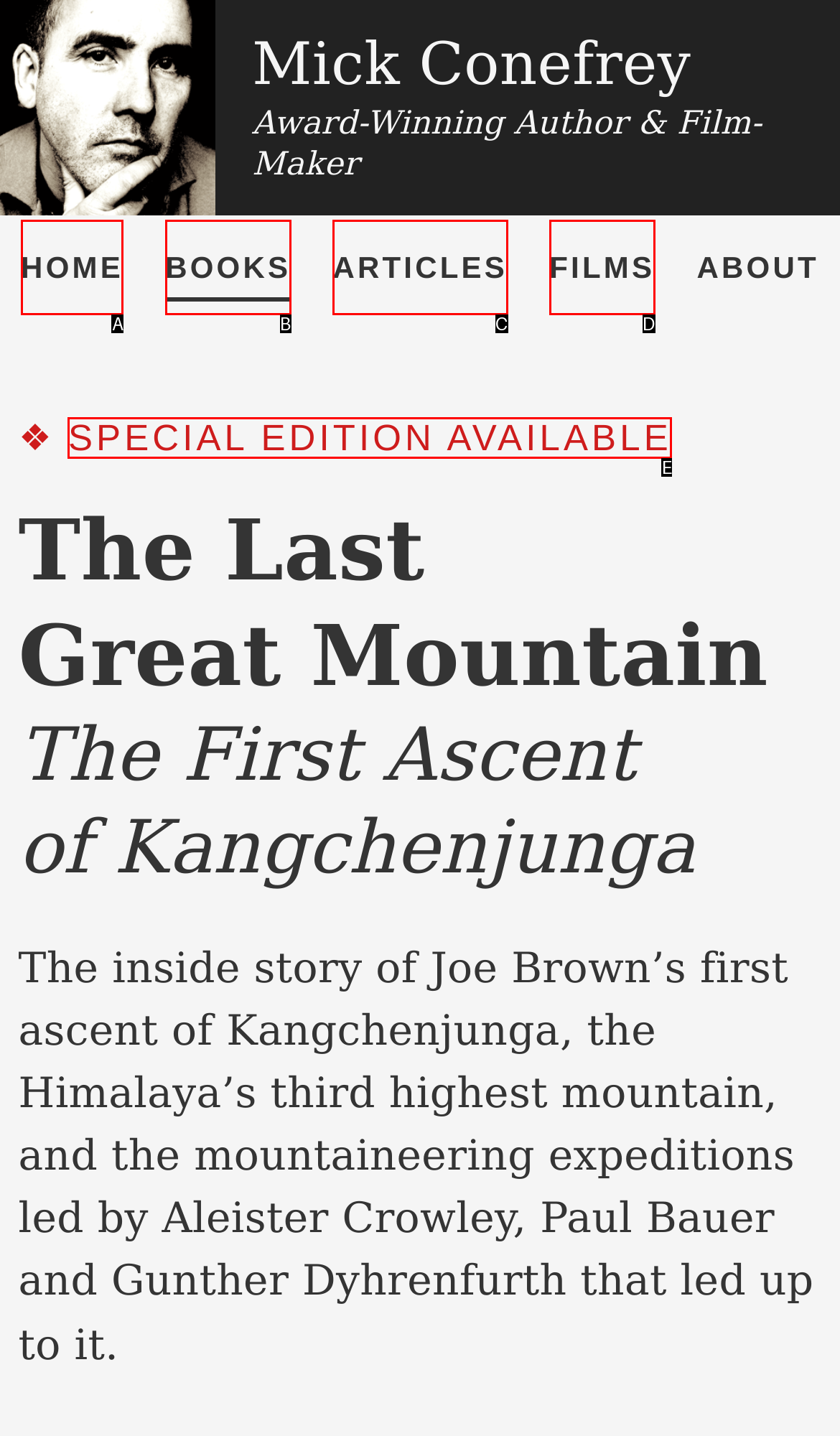Using the element description: Special Edition Available, select the HTML element that matches best. Answer with the letter of your choice.

E